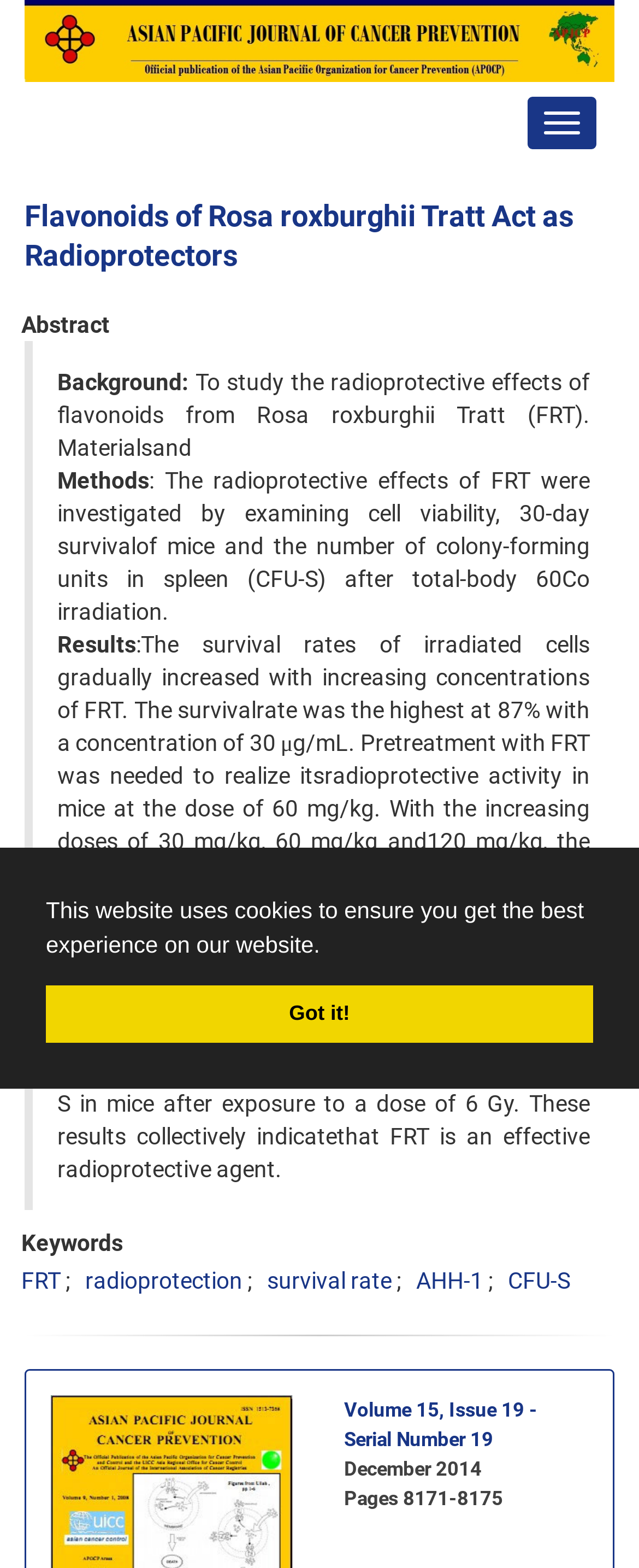What is the purpose of FRT?
Utilize the image to construct a detailed and well-explained answer.

Based on the webpage content, FRT (Flavonoids of Rosa roxburghii Tratt) is studied for its radioprotective effects, and the results show that it is an effective radioprotective agent.